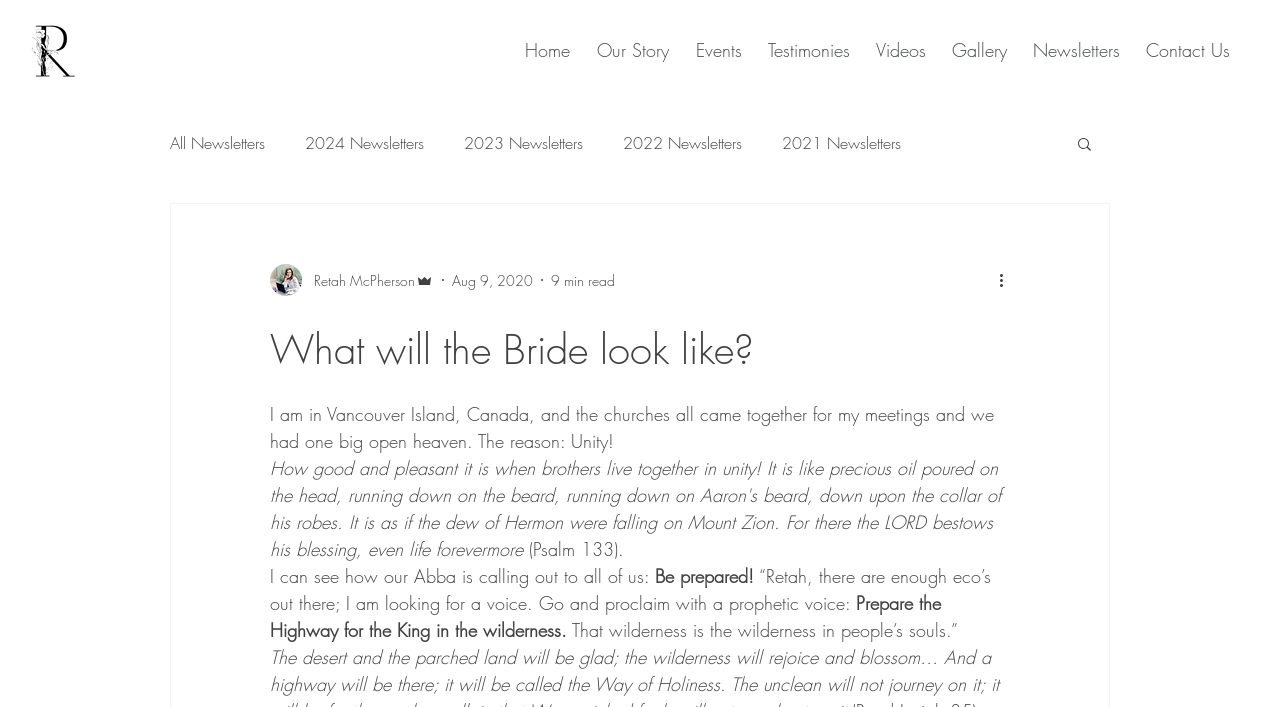Pinpoint the bounding box coordinates for the area that should be clicked to perform the following instruction: "View the writer's picture".

[0.211, 0.373, 0.236, 0.419]